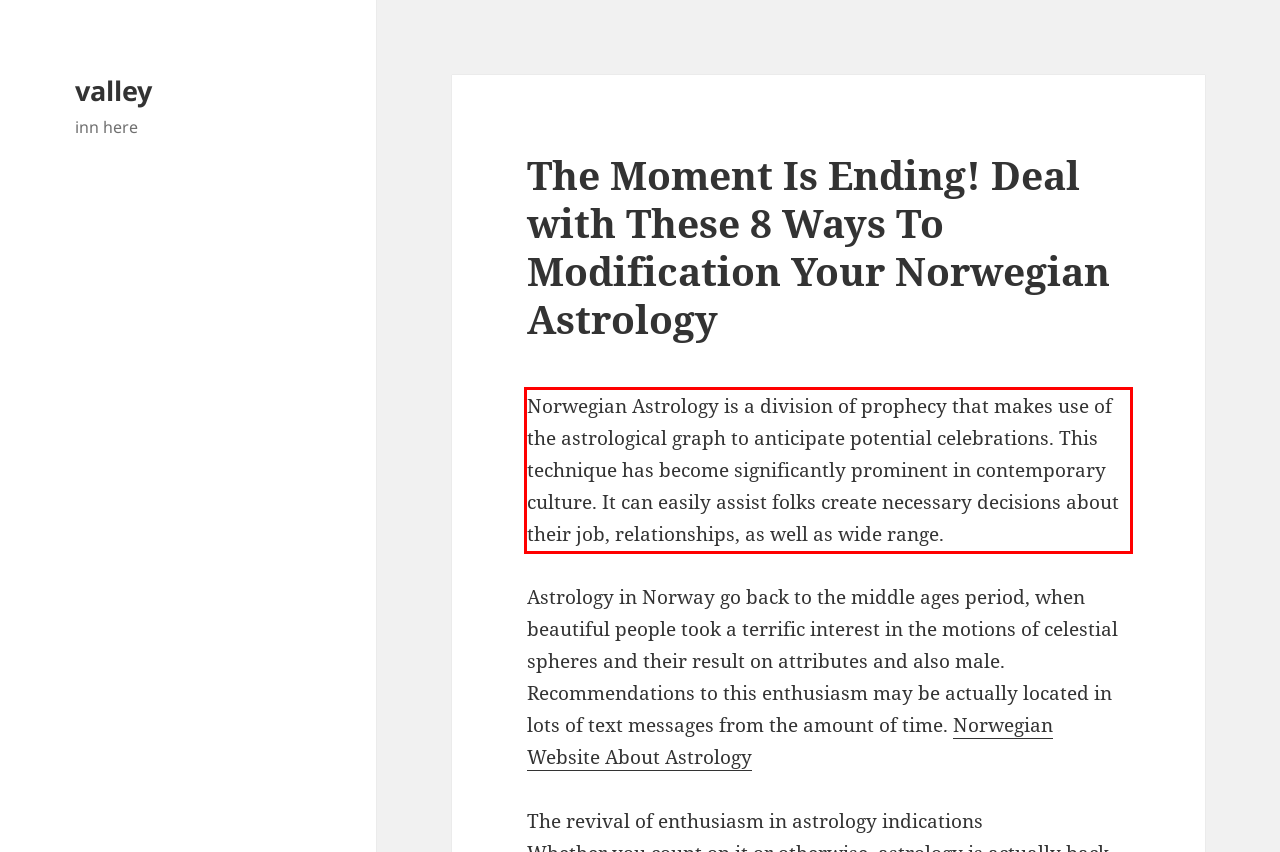Please take the screenshot of the webpage, find the red bounding box, and generate the text content that is within this red bounding box.

Norwegian Astrology is a division of prophecy that makes use of the astrological graph to anticipate potential celebrations. This technique has become significantly prominent in contemporary culture. It can easily assist folks create necessary decisions about their job, relationships, as well as wide range.